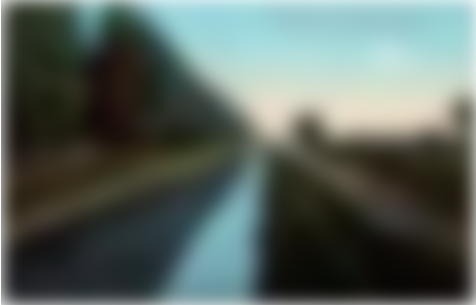Create an extensive caption that includes all significant details of the image.

This image features an early 1900s postcard showcasing a picturesque vineyard landscape, nourished by the Woodbridge Irrigation Ditch, which draws water from the Mokelumne River. The scene captures a tranquil moment in vineyard cultivation, reflecting the rich agricultural history of the region. Flanking the lengthy irrigation ditch, lush green vines stretch toward the horizon, imbued with the warmth of a setting or rising sun. This historical imagery underscores the essential role of irrigation in fostering grape cultivation, particularly in a time when pioneers like Ezekial Lawrence revolutionized farming in Lodi, California, by transitioning from traditional crops to vineyards, thus shaping the area’s viticultural heritage.